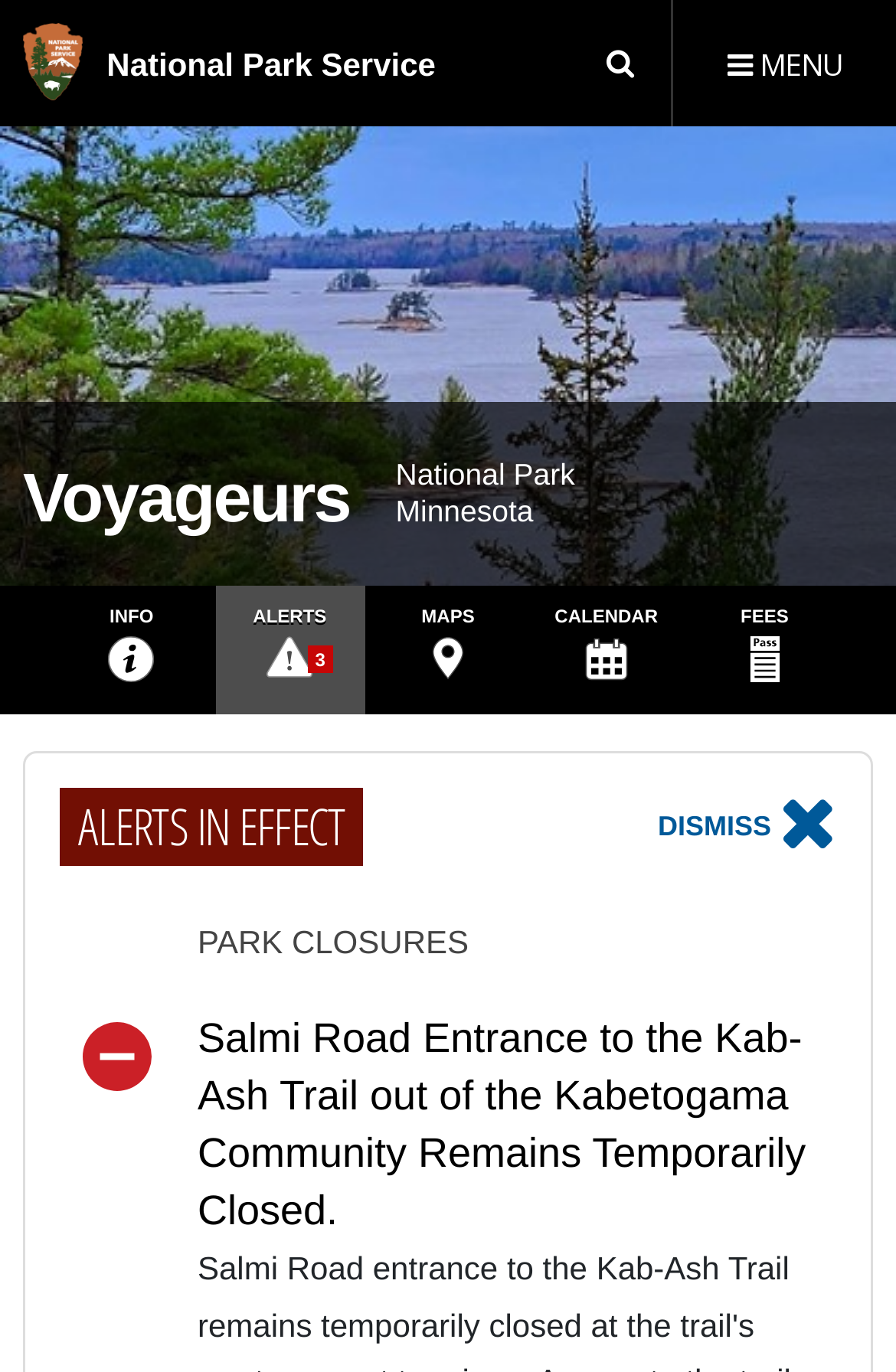Locate the bounding box coordinates of the UI element described by: "Maps". The bounding box coordinates should consist of four float numbers between 0 and 1, i.e., [left, top, right, bottom].

[0.417, 0.427, 0.583, 0.521]